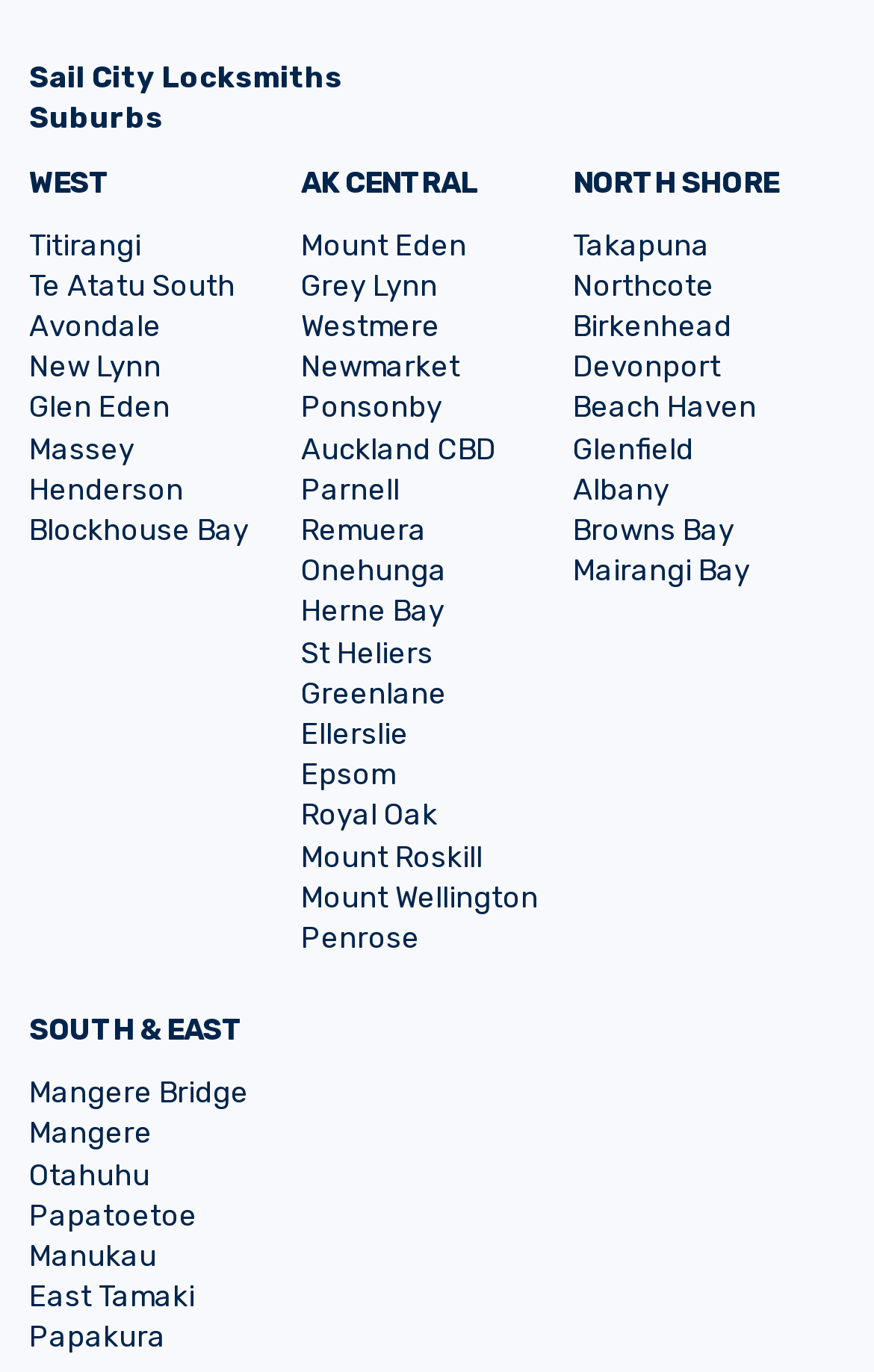Predict the bounding box for the UI component with the following description: "Papatoetoe".

[0.033, 0.873, 0.226, 0.898]